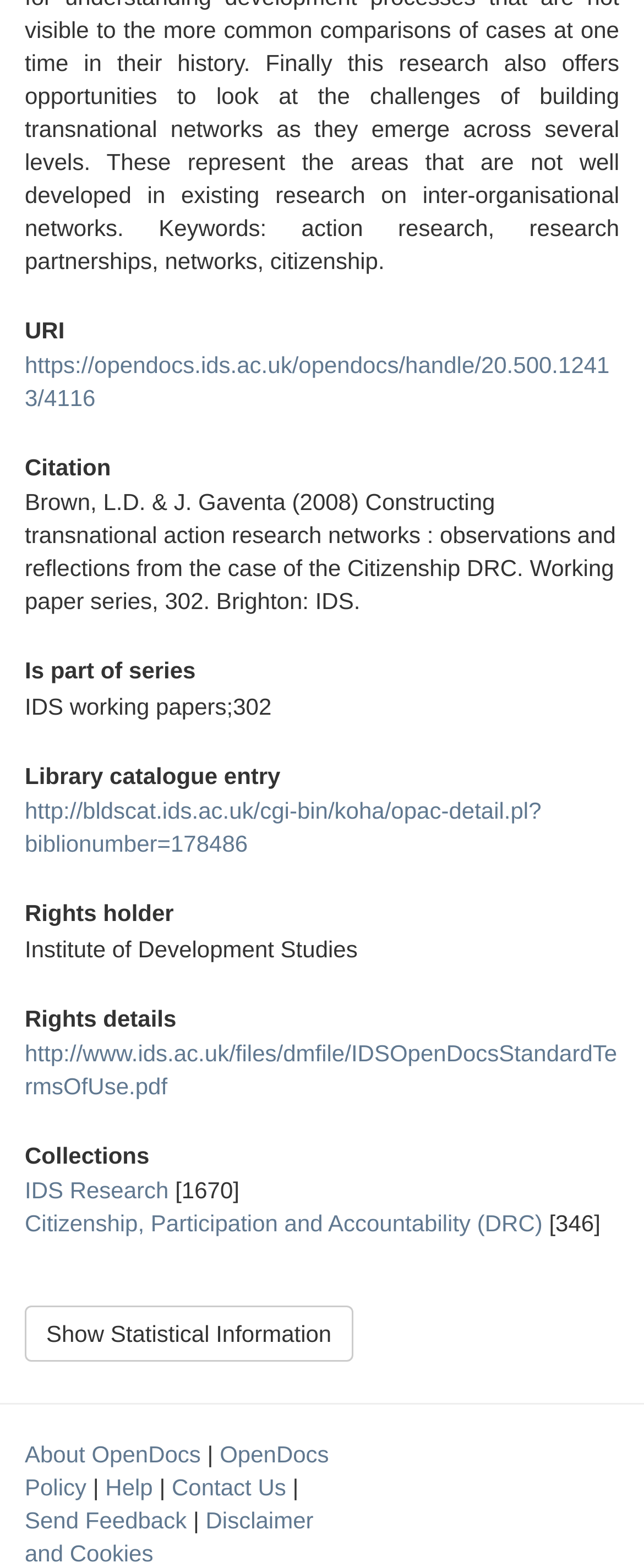What is the series number of the working paper?
Give a detailed and exhaustive answer to the question.

I found the series number of the working paper by looking at the StaticText element with the ID 261, which contains the text 'IDS working papers;302'. The series number is the number at the end of this text, which is '302'.